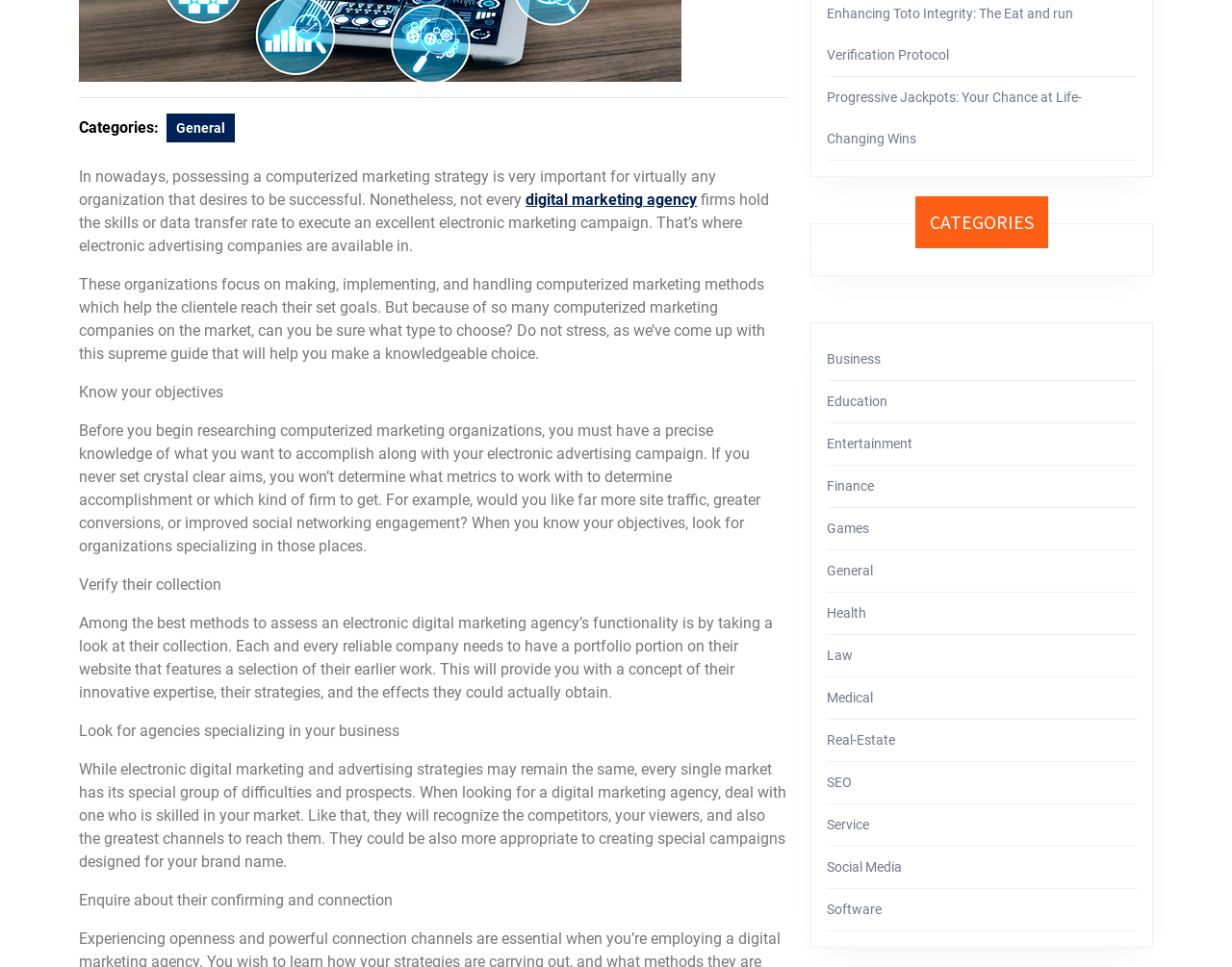Using the webpage screenshot and the element description General, determine the bounding box coordinates. Specify the coordinates in the format (top-left x, top-left y, bottom-right x, bottom-right y) with values ranging from 0 to 1.

[0.671, 0.582, 0.709, 0.598]